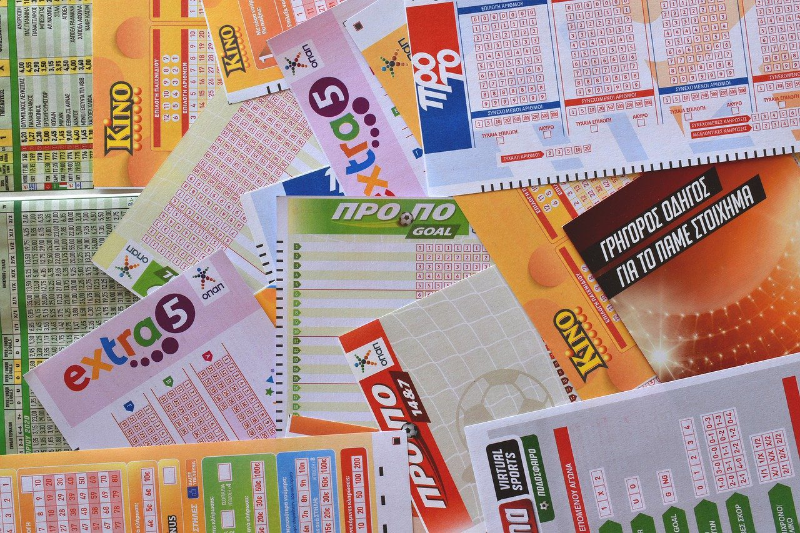Describe all the elements visible in the image meticulously.

The image presents an array of lottery tickets and betting slips, prominently featuring various formats and colors. Among them, there are tickets labeled "extra 5" and "Kino," which are commonly associated with lottery games. The slips are filled with numerical grids where players typically mark their chosen numbers, showcasing the strategic aspect of lottery participation. Surrounding these tickets are vibrant graphics and branding elements that emphasize the excitement of trying one's luck in games of chance. This visual representation encapsulates the thrill and complexity of lottery games, illustrating the preparations that players often engage in to increase their chances of winning, a theme discussed in the broader context of lottery strategies.